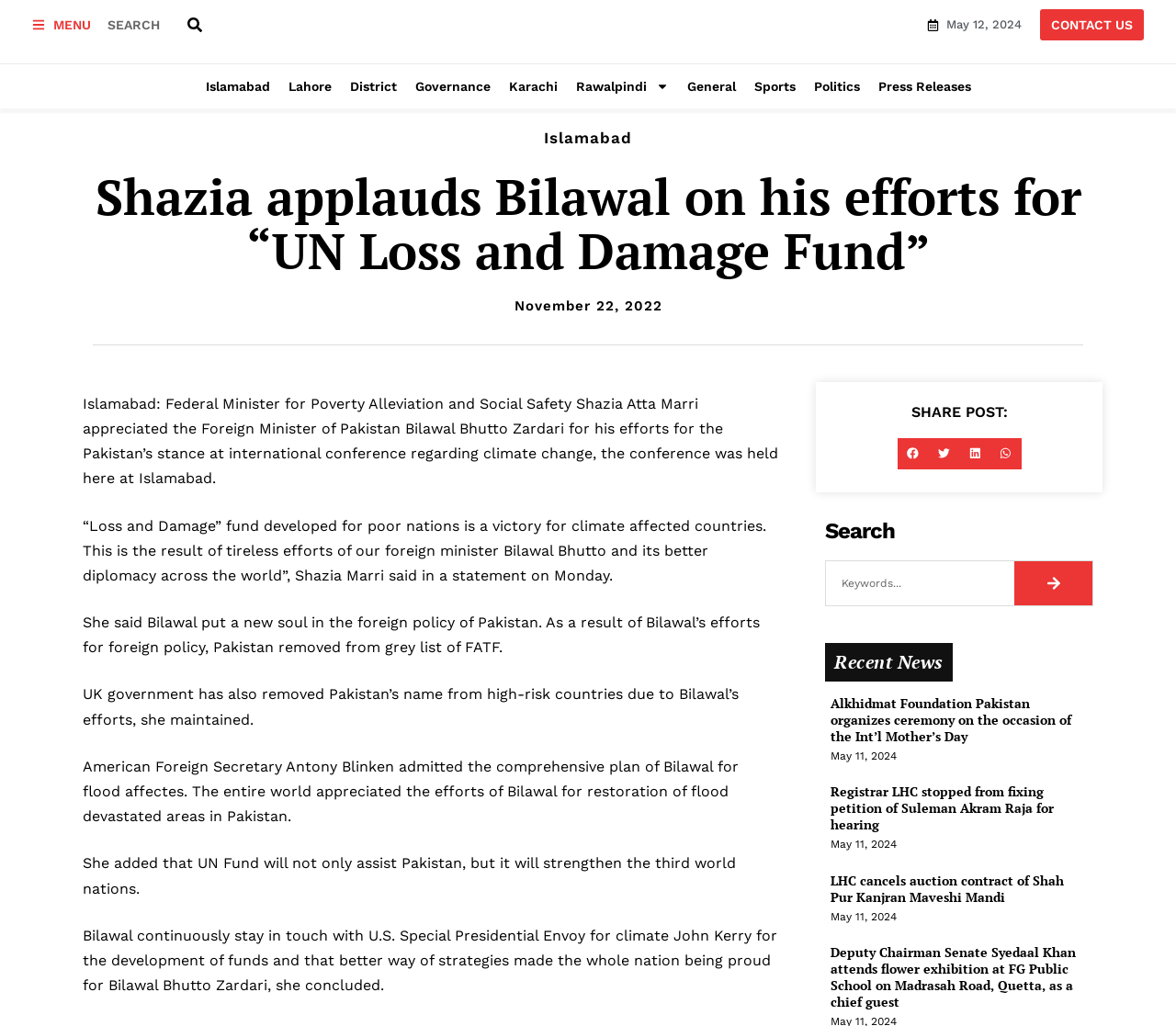Given the element description District, predict the bounding box coordinates for the UI element in the webpage screenshot. The format should be (top-left x, top-left y, bottom-right x, bottom-right y), and the values should be between 0 and 1.

[0.297, 0.072, 0.337, 0.097]